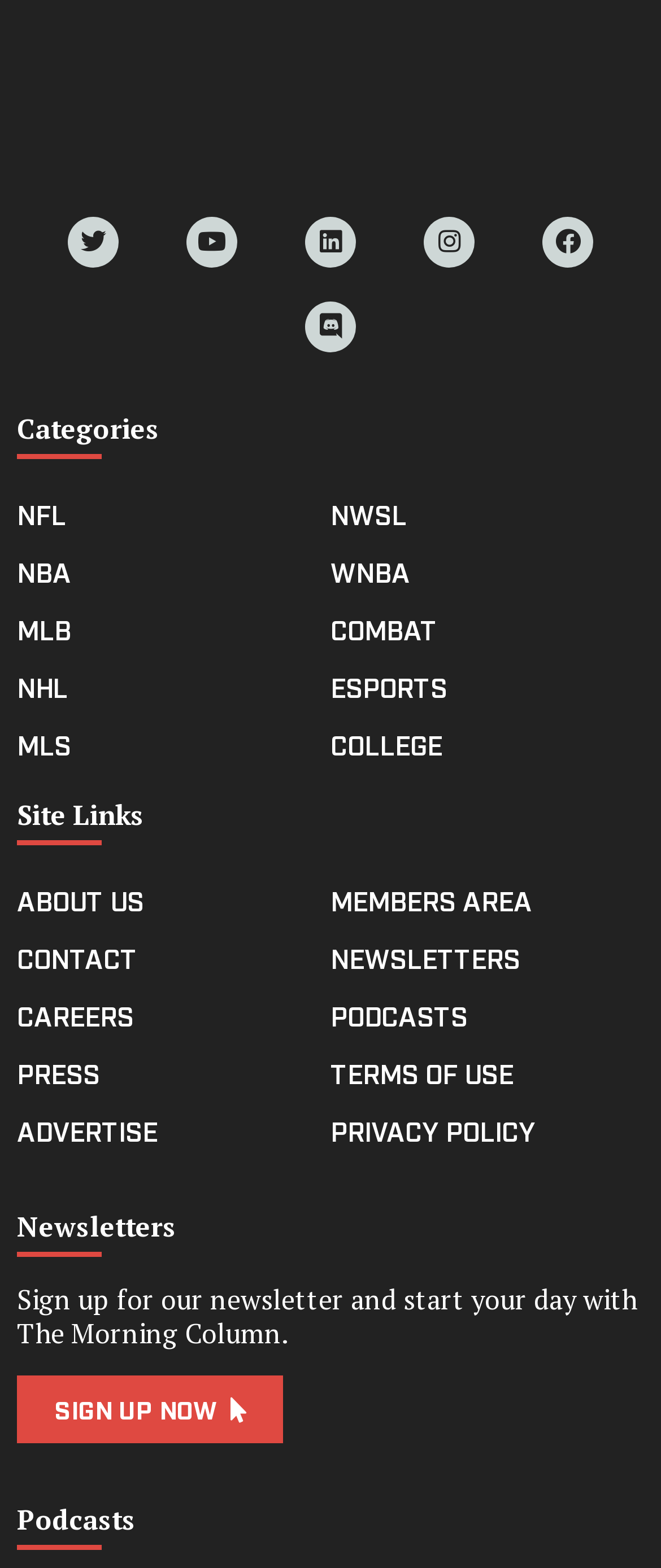What categories of sports are listed on the webpage?
Using the visual information, respond with a single word or phrase.

NFL, NBA, MLB, NHL, MLS, NWSL, WNBA, COMBAT, ESPORTS, COLLEGE